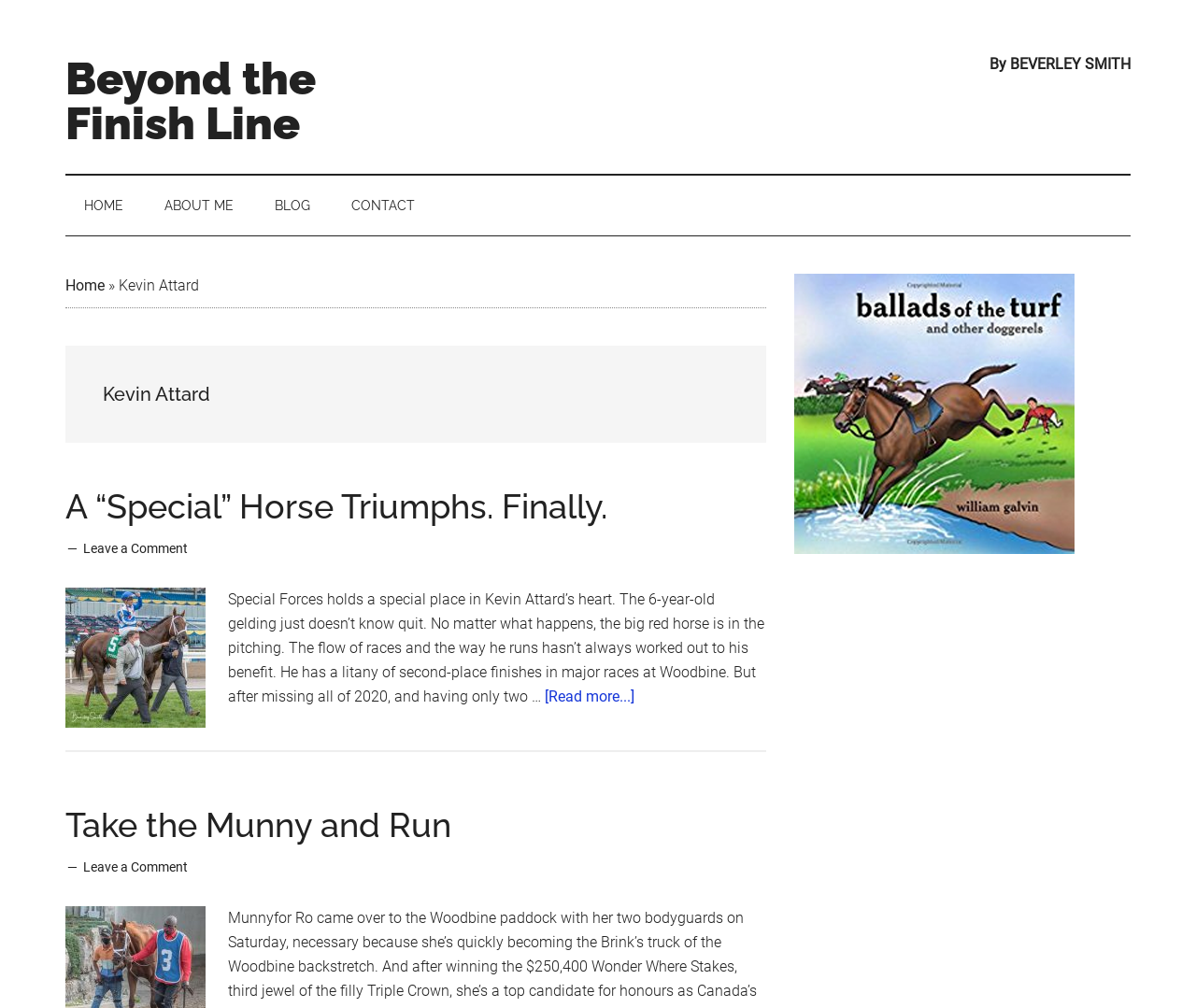Please provide a one-word or phrase answer to the question: 
How many navigation links are in the secondary menu?

5